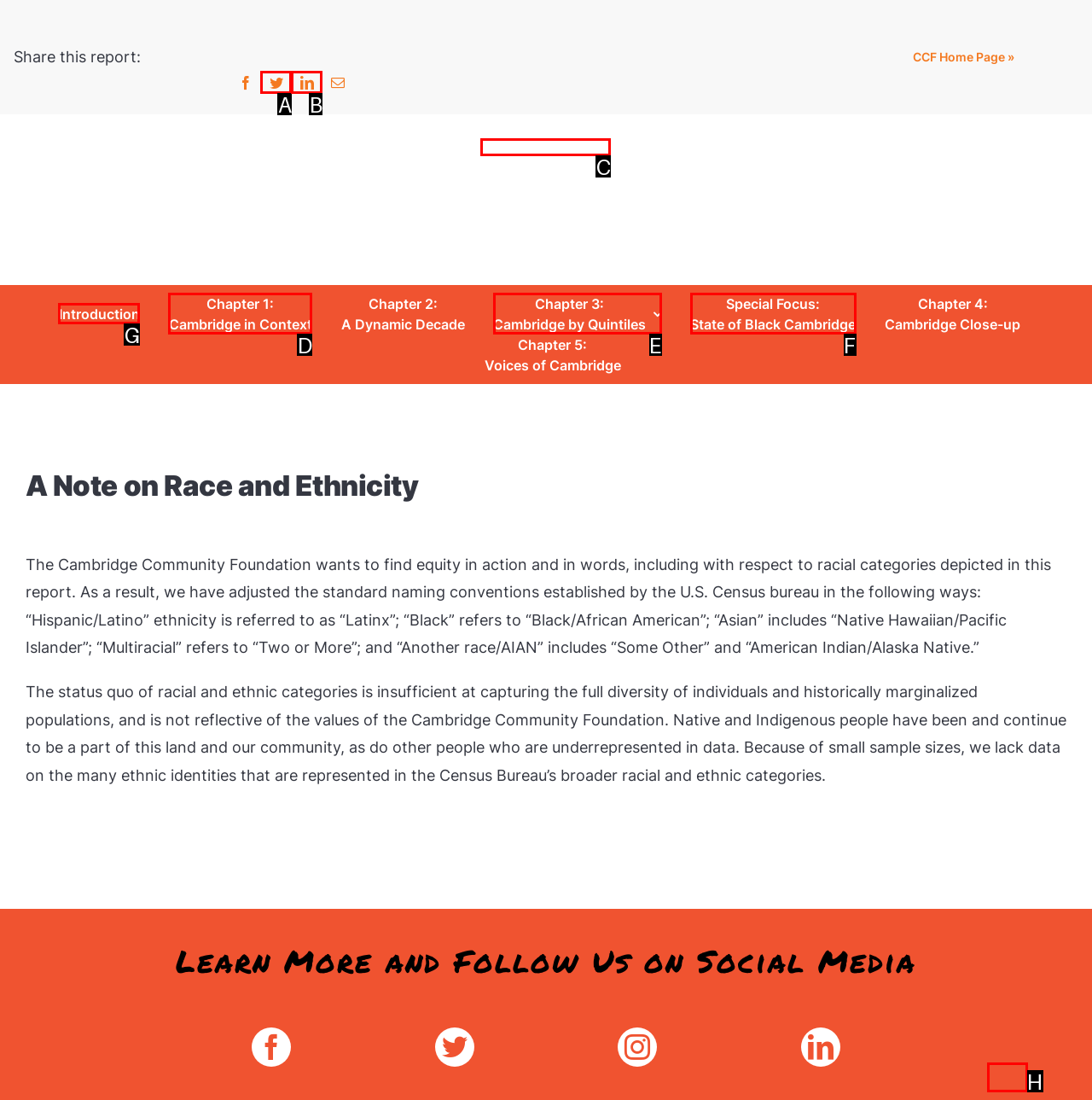Find the correct option to complete this instruction: Go to Top. Reply with the corresponding letter.

H